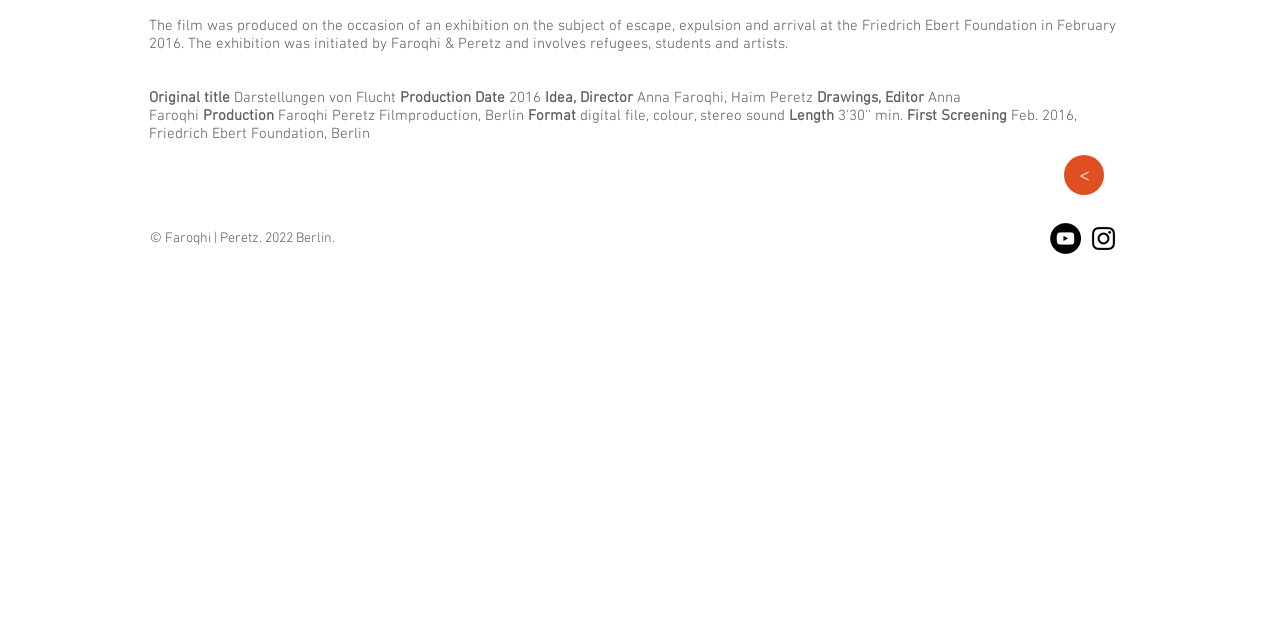Please provide the bounding box coordinate of the region that matches the element description: >. Coordinates should be in the format (top-left x, top-left y, bottom-right x, bottom-right y) and all values should be between 0 and 1.

[0.831, 0.242, 0.862, 0.305]